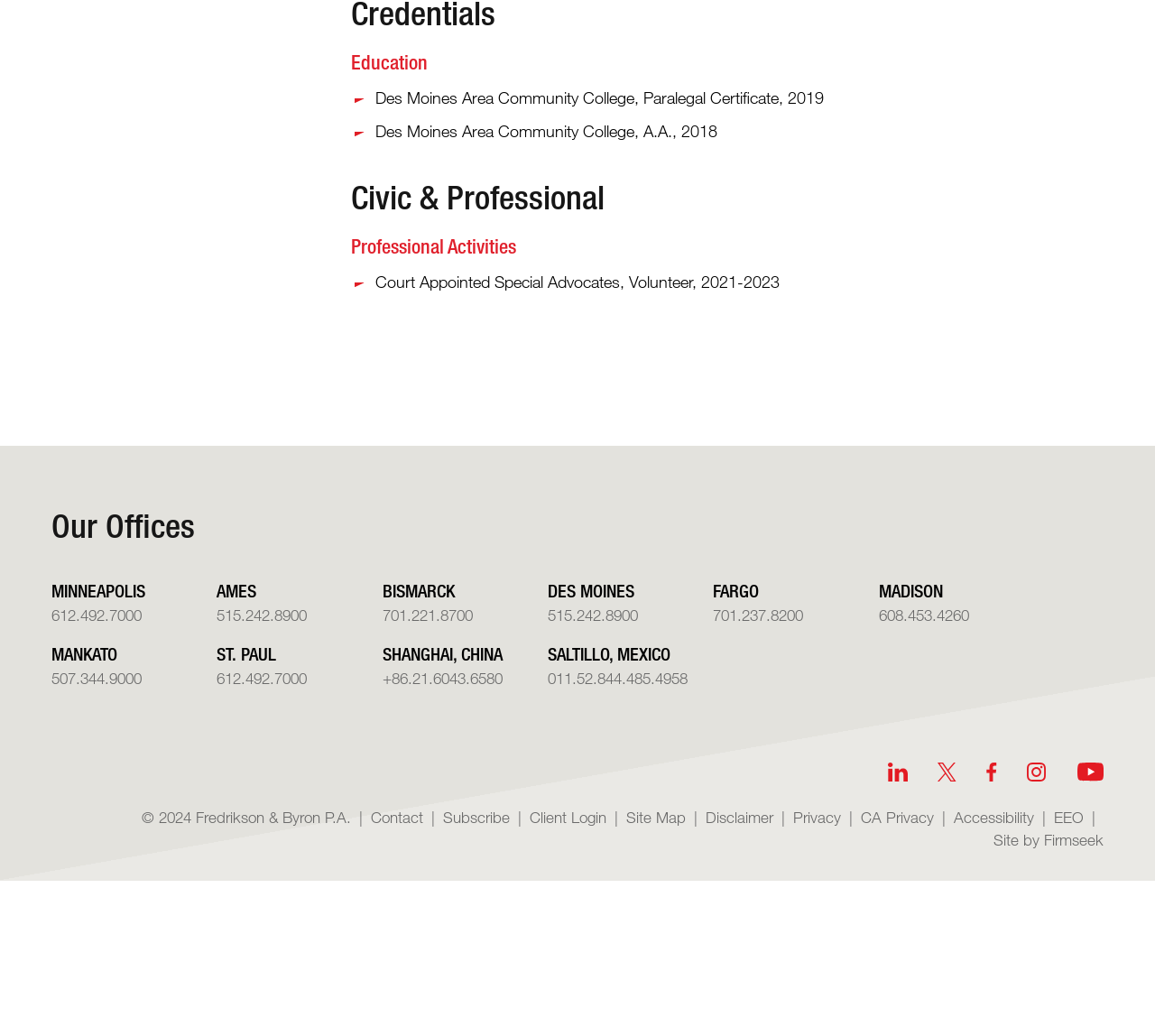Locate the UI element described by Recent projects in the provided webpage screenshot. Return the bounding box coordinates in the format (top-left x, top-left y, bottom-right x, bottom-right y), ensuring all values are between 0 and 1.

None